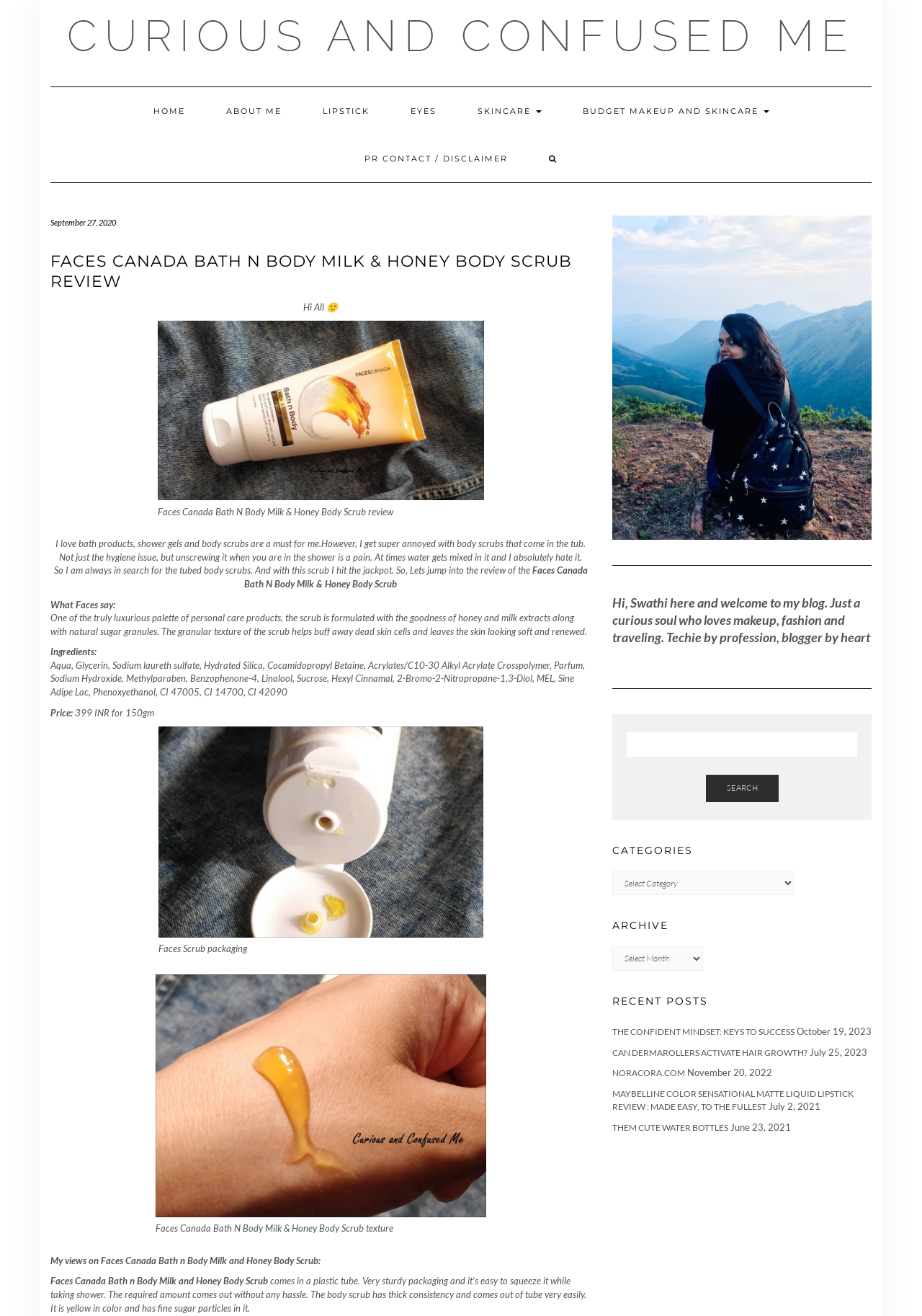Create a full and detailed caption for the entire webpage.

This webpage is a blog post reviewing the Faces Canada Bath N Body Milk & Honey Body Scrub. At the top, there is a navigation menu with links to the home page, about me, lipstick, eyes, skincare, and more. Below the navigation menu, there is a heading that displays the title of the blog post, "FACES CANADA BATH N BODY MILK & HONEY BODY SCRUB REVIEW".

The blog post starts with a brief introduction, followed by a figure displaying an image of the product. The image is accompanied by a caption. The author then shares their experience with body scrubs and how they found this particular product to be a jackpot.

The review section begins with a quote from the product's description, followed by a list of ingredients. The author then discusses the price of the product, which is 399 INR for 150gm. There are two more figures displaying images of the product's packaging and texture, each with a caption.

The author shares their views on the product, mentioning that it comes in a sturdy plastic tube, has a thick consistency, and is yellow in color with fine sugar particles. The review is followed by a section displaying recent posts, including links to other blog posts with their respective dates.

On the right side of the webpage, there is a primary sidebar that displays a brief introduction to the blogger, a search bar, categories, archive, and recent posts. The sidebar also includes links to other blog posts.